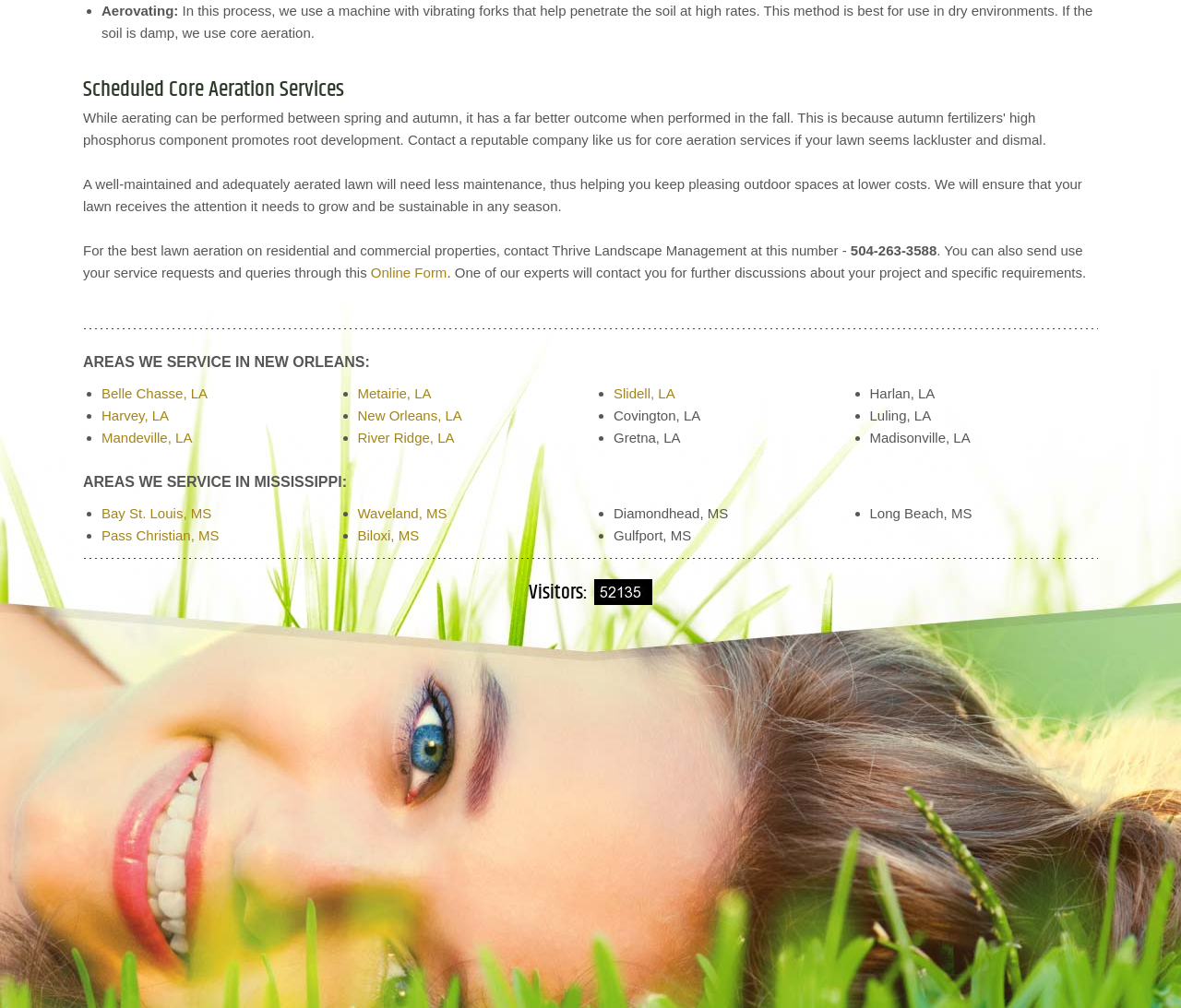Find the bounding box coordinates of the clickable area that will achieve the following instruction: "Click on the 'Home' link".

None